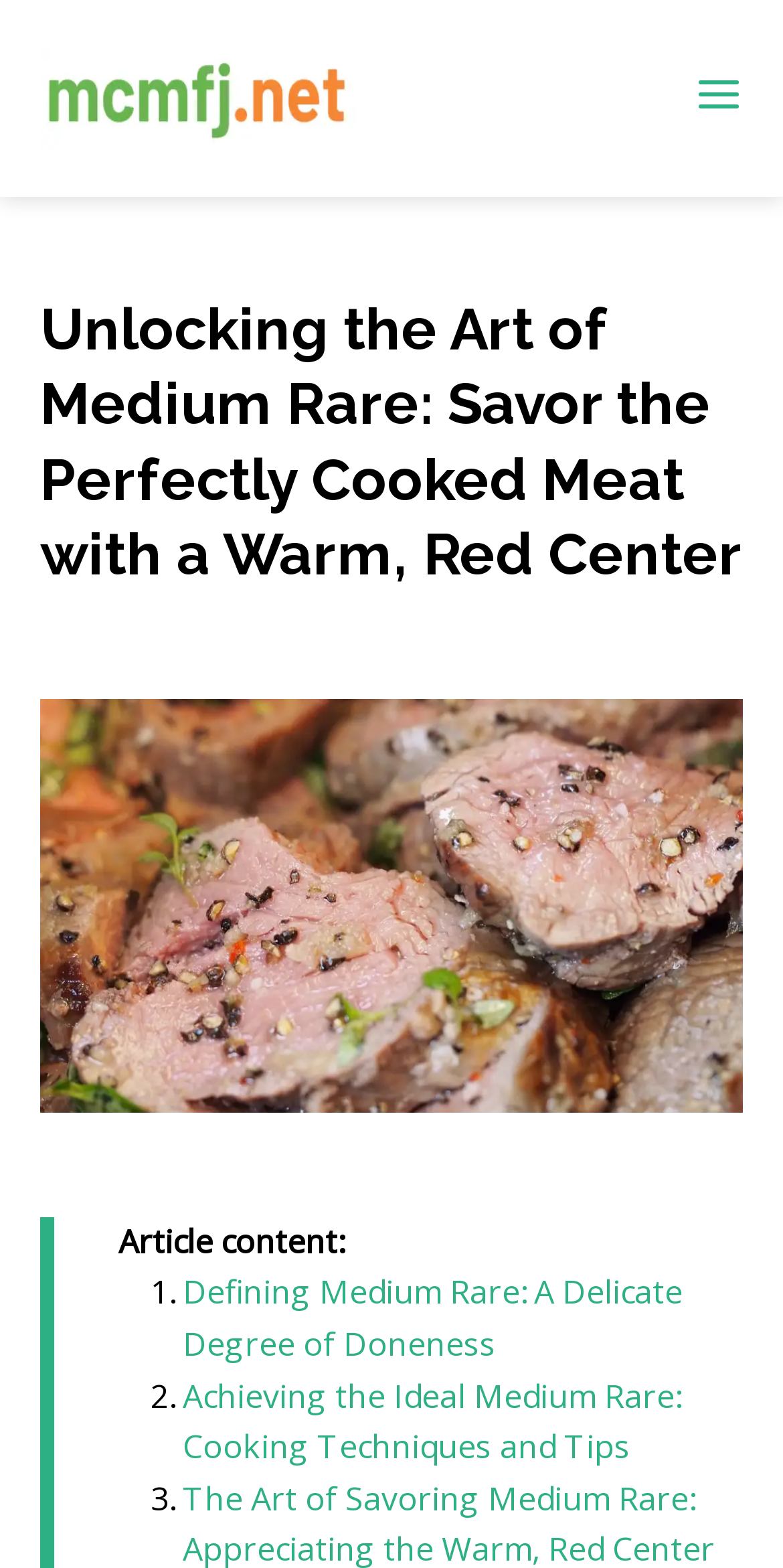Please answer the following question using a single word or phrase: What is the purpose of the button on the webpage?

Unknown